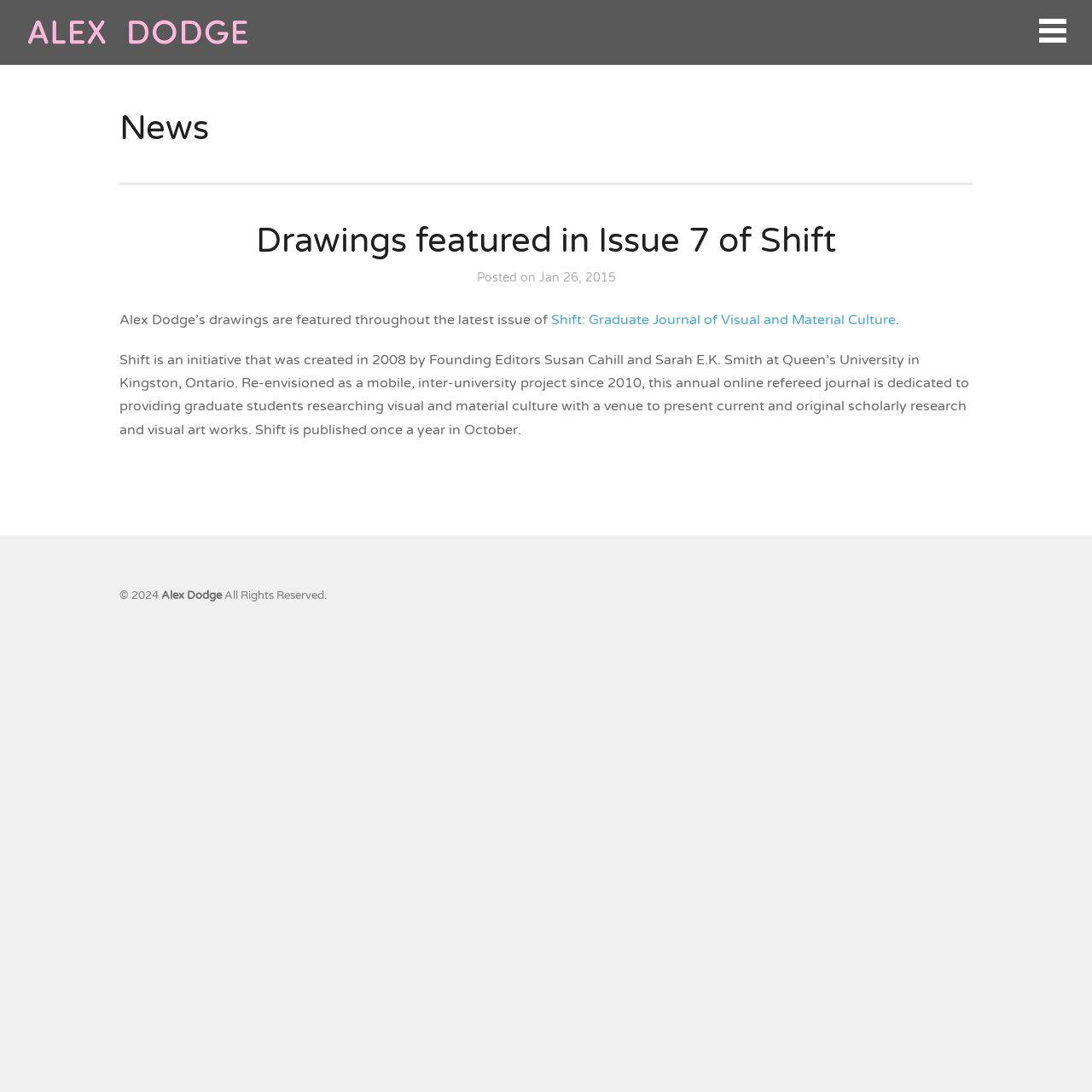What is the copyright year?
Please provide a comprehensive answer based on the visual information in the image.

The StaticText element '© 2024' indicates the copyright year of the webpage.